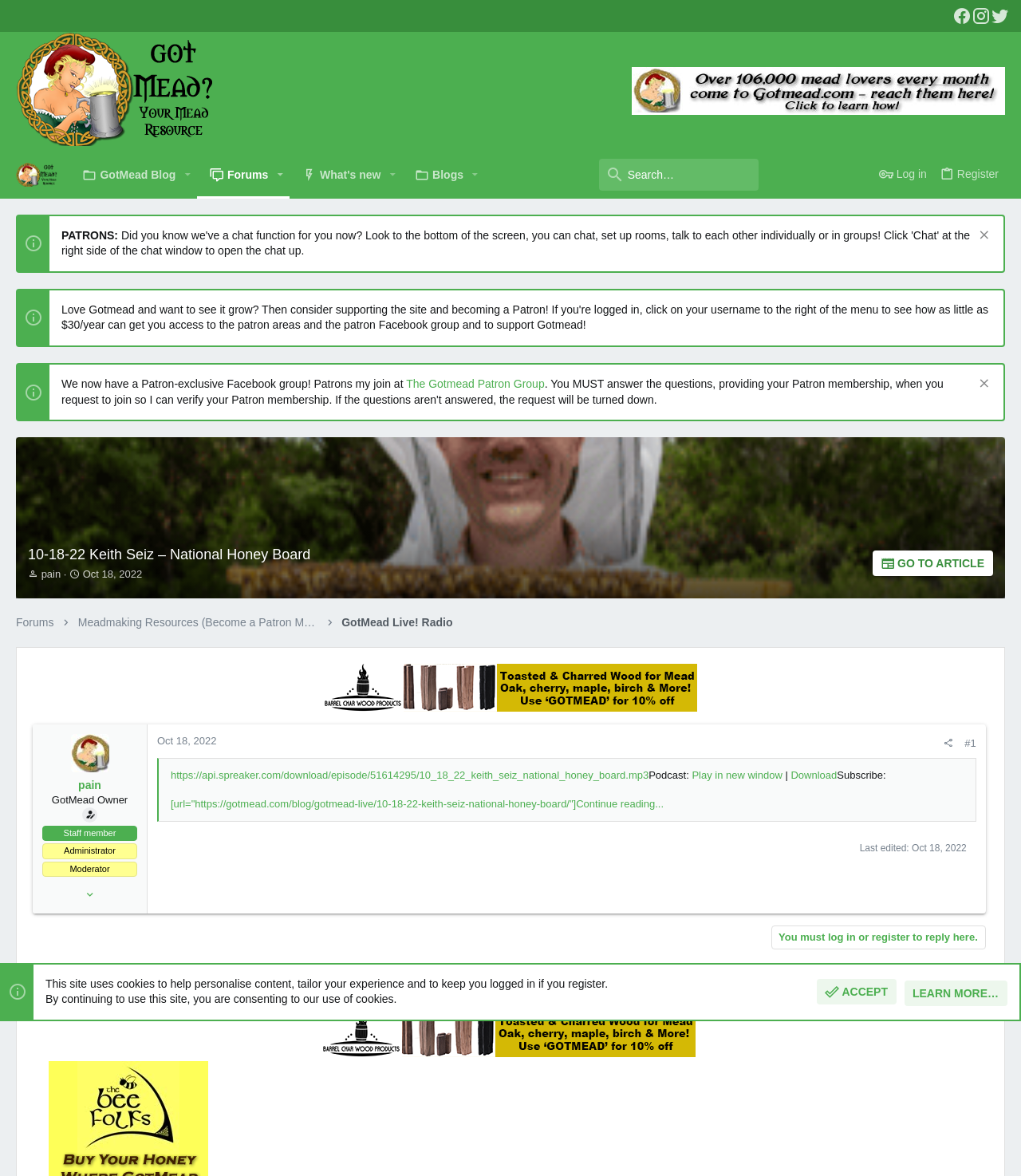Kindly determine the bounding box coordinates for the clickable area to achieve the given instruction: "Listen to the podcast".

[0.167, 0.654, 0.73, 0.676]